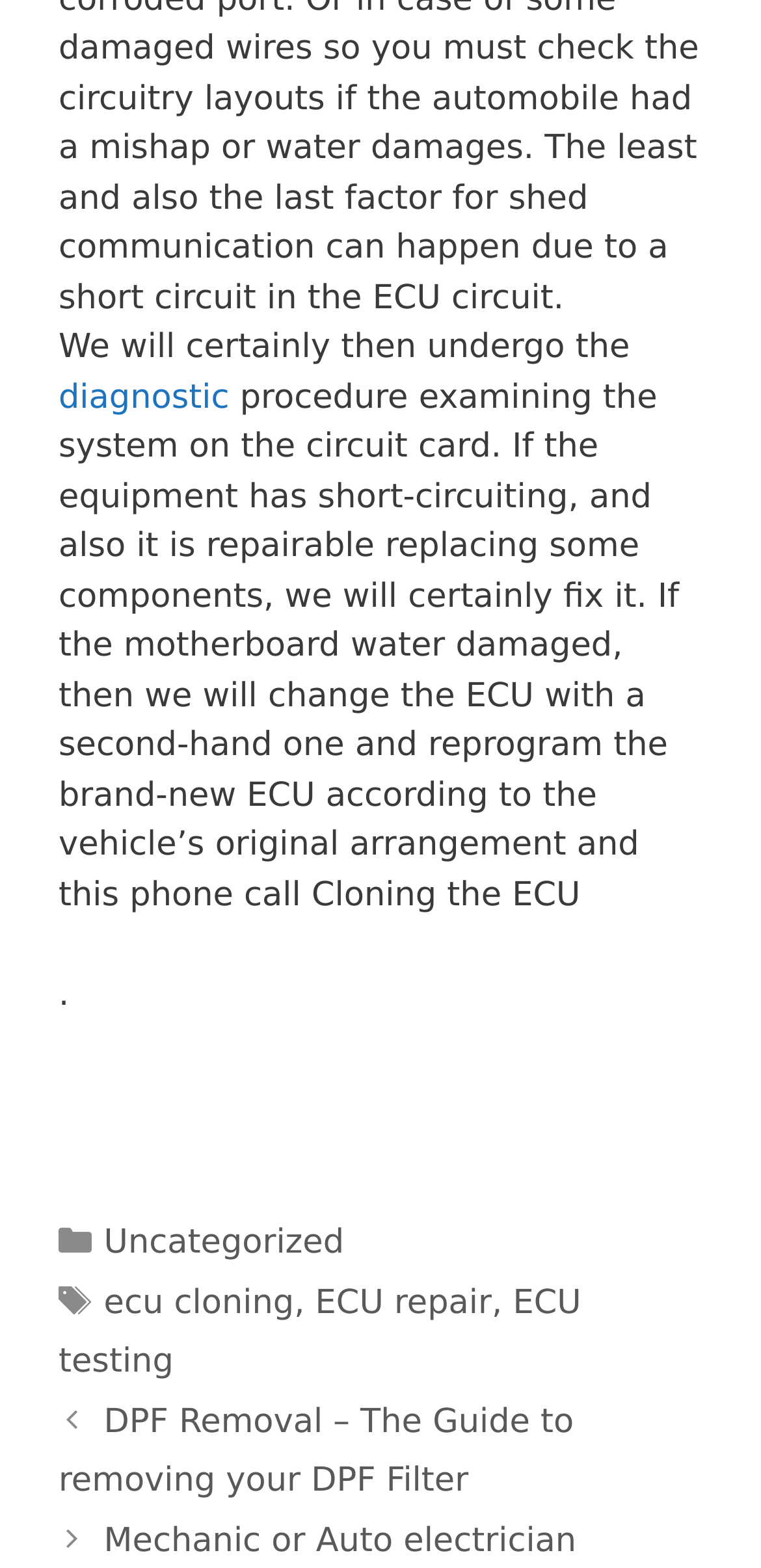Respond with a single word or phrase to the following question: How many tags are mentioned?

Three